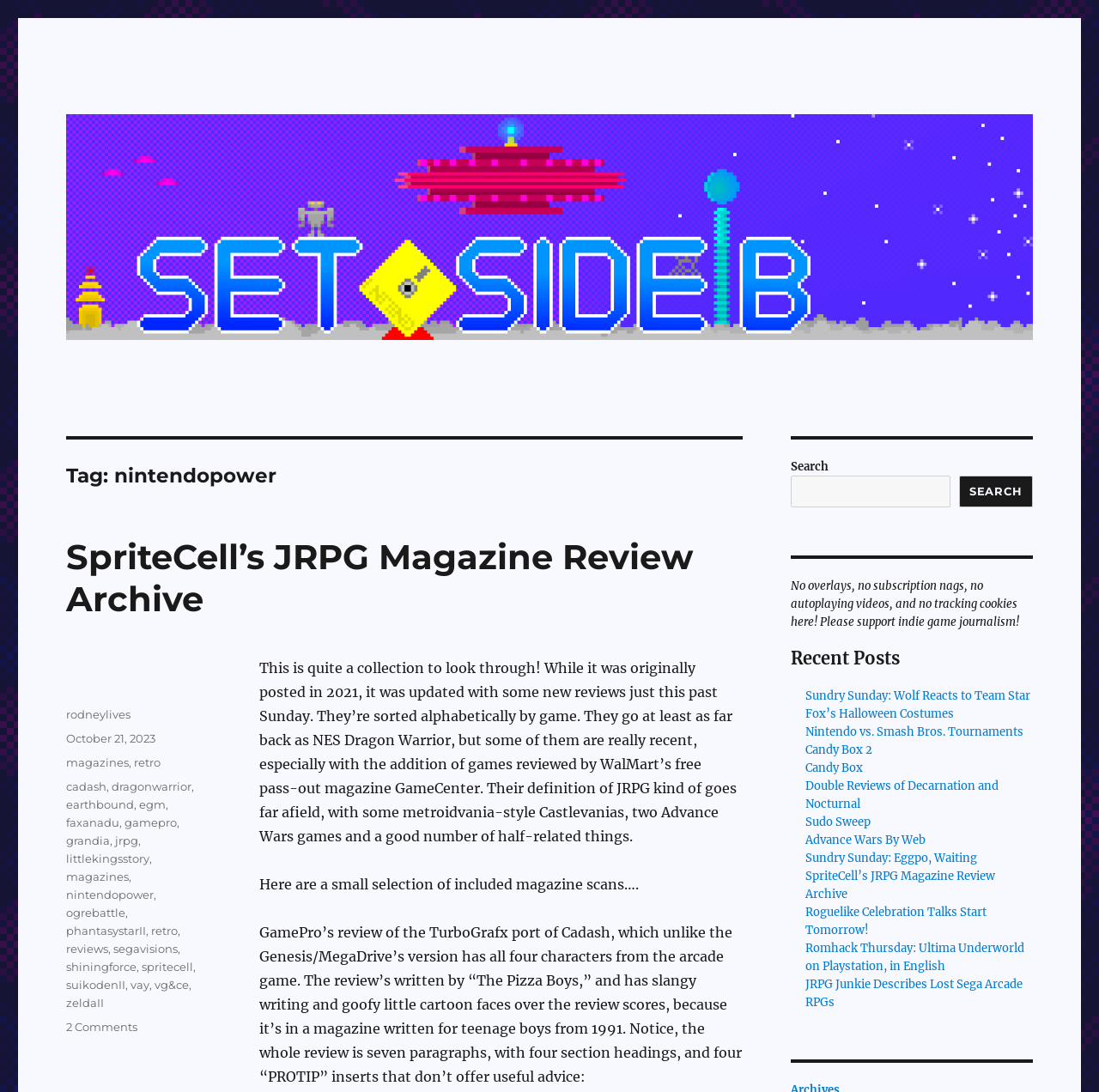Identify the bounding box coordinates of the element to click to follow this instruction: 'Search for templates'. Ensure the coordinates are four float values between 0 and 1, provided as [left, top, right, bottom].

None